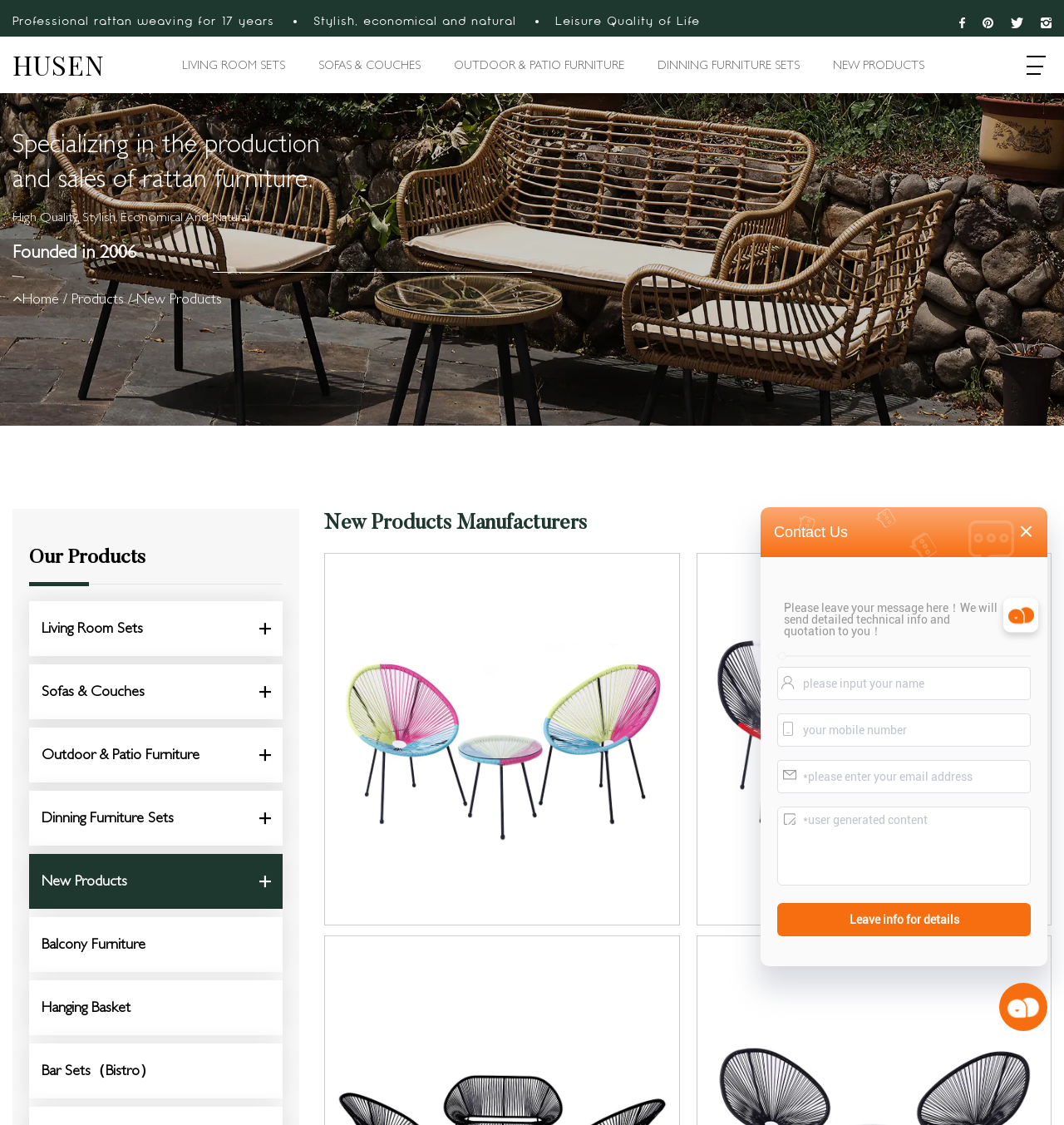Please pinpoint the bounding box coordinates for the region I should click to adhere to this instruction: "Click on the 'Leave info for details' button".

[0.73, 0.803, 0.969, 0.832]